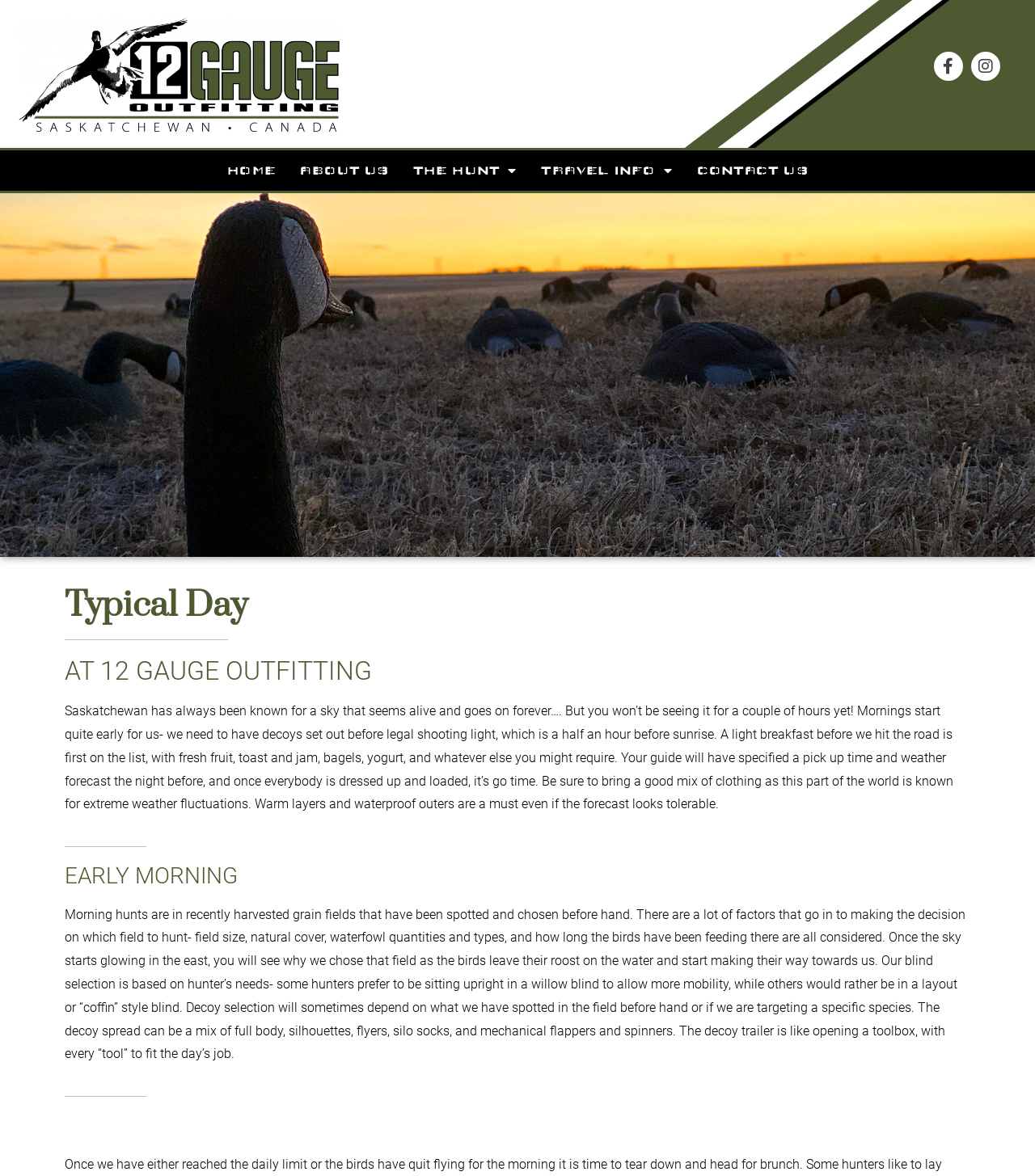Identify the bounding box coordinates of the region I need to click to complete this instruction: "Visit Facebook page".

[0.902, 0.044, 0.93, 0.068]